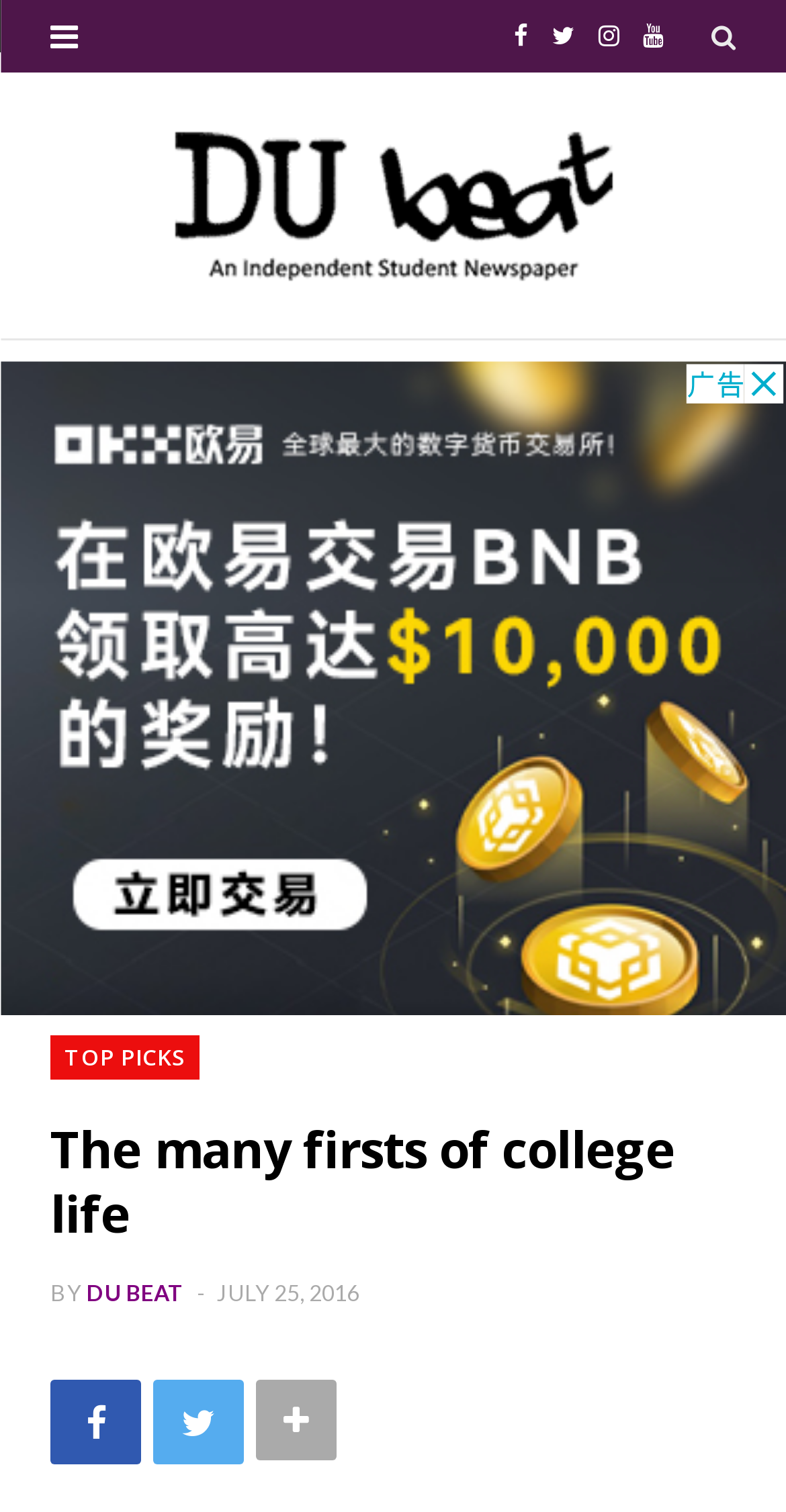Determine the bounding box coordinates for the UI element with the following description: "Share on Twitter". The coordinates should be four float numbers between 0 and 1, represented as [left, top, right, bottom].

[0.195, 0.913, 0.31, 0.968]